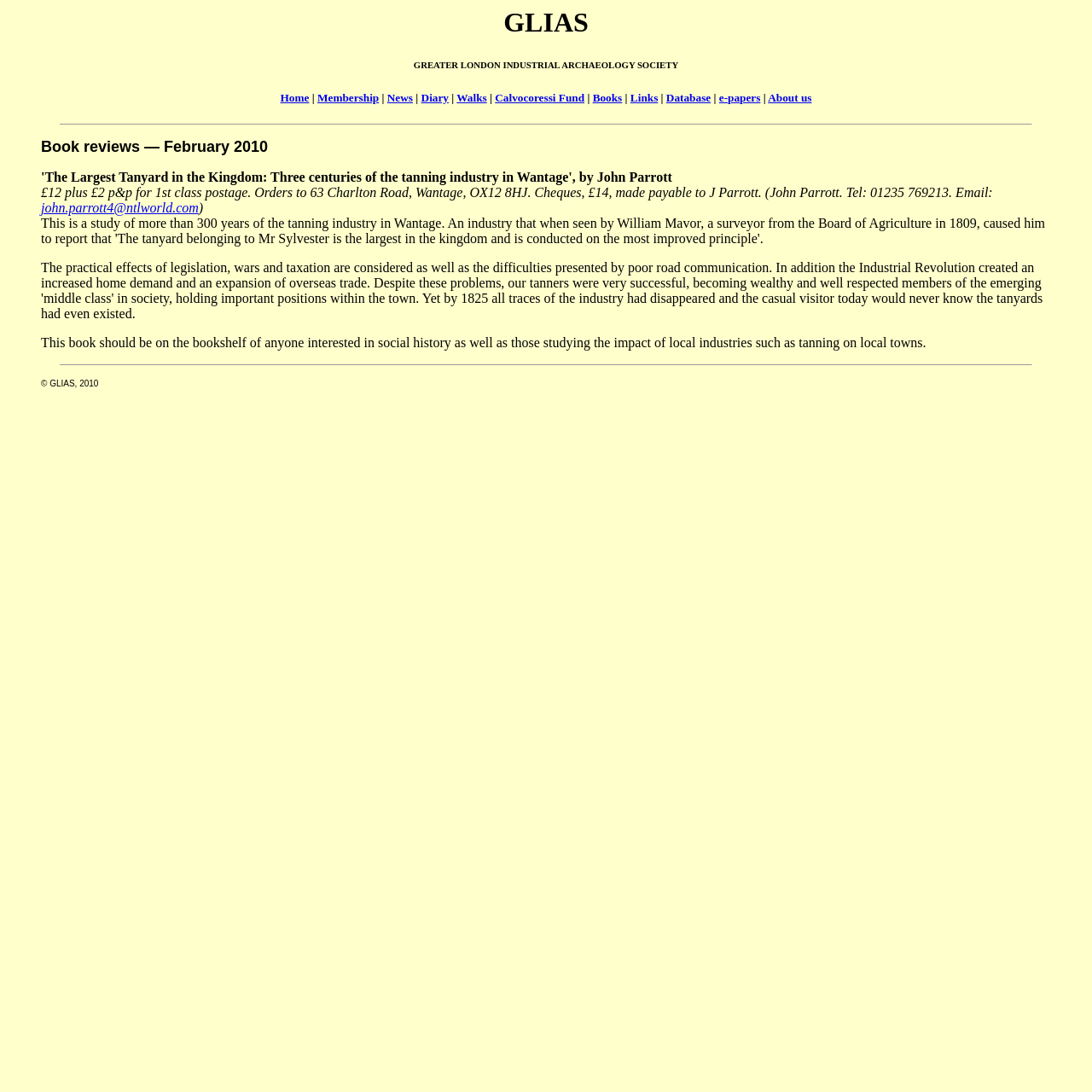Specify the bounding box coordinates of the area to click in order to execute this command: 'Click on the Diary link'. The coordinates should consist of four float numbers ranging from 0 to 1, and should be formatted as [left, top, right, bottom].

[0.386, 0.084, 0.411, 0.095]